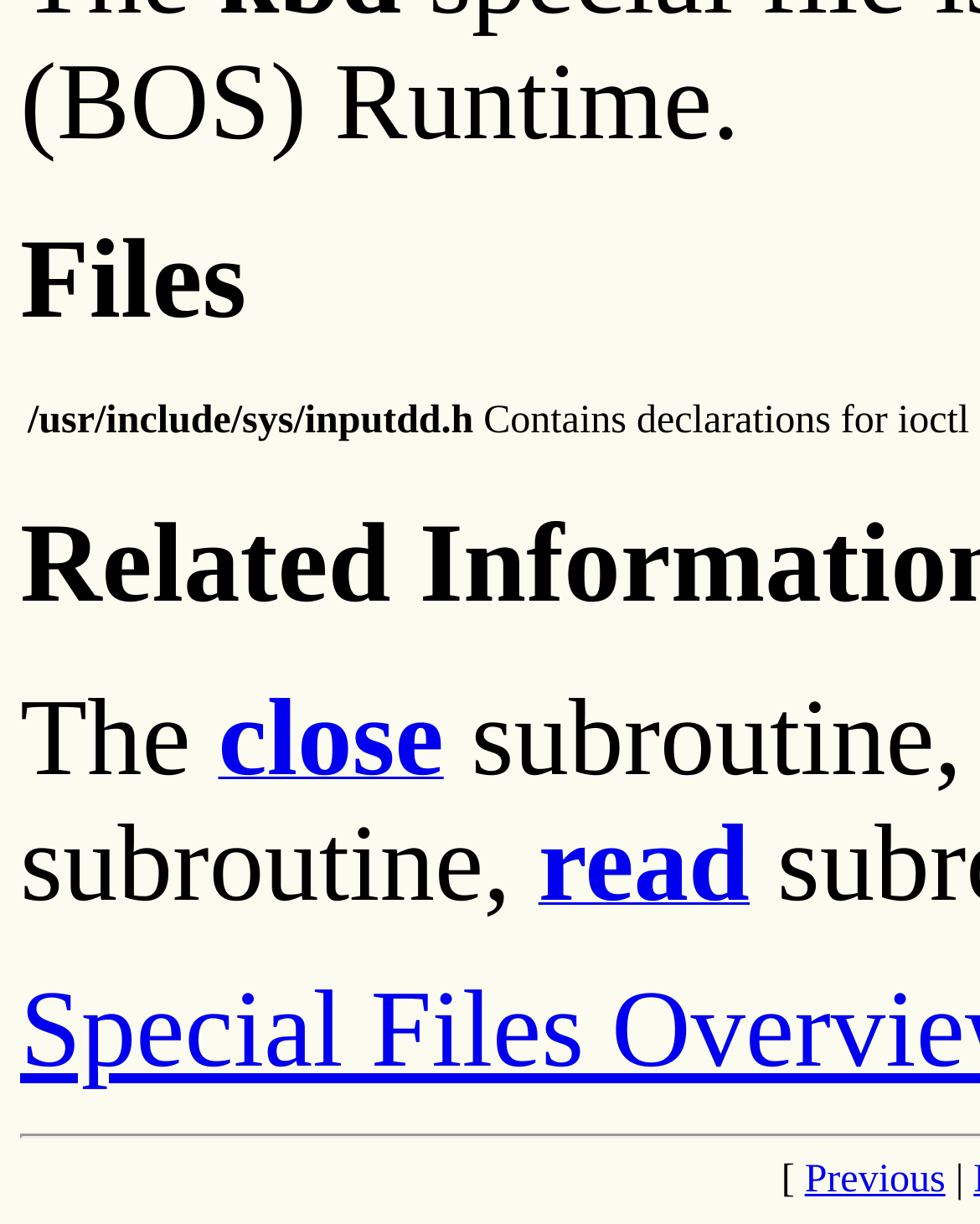What is the purpose of the 'close' link?
Using the visual information, reply with a single word or short phrase.

To close something